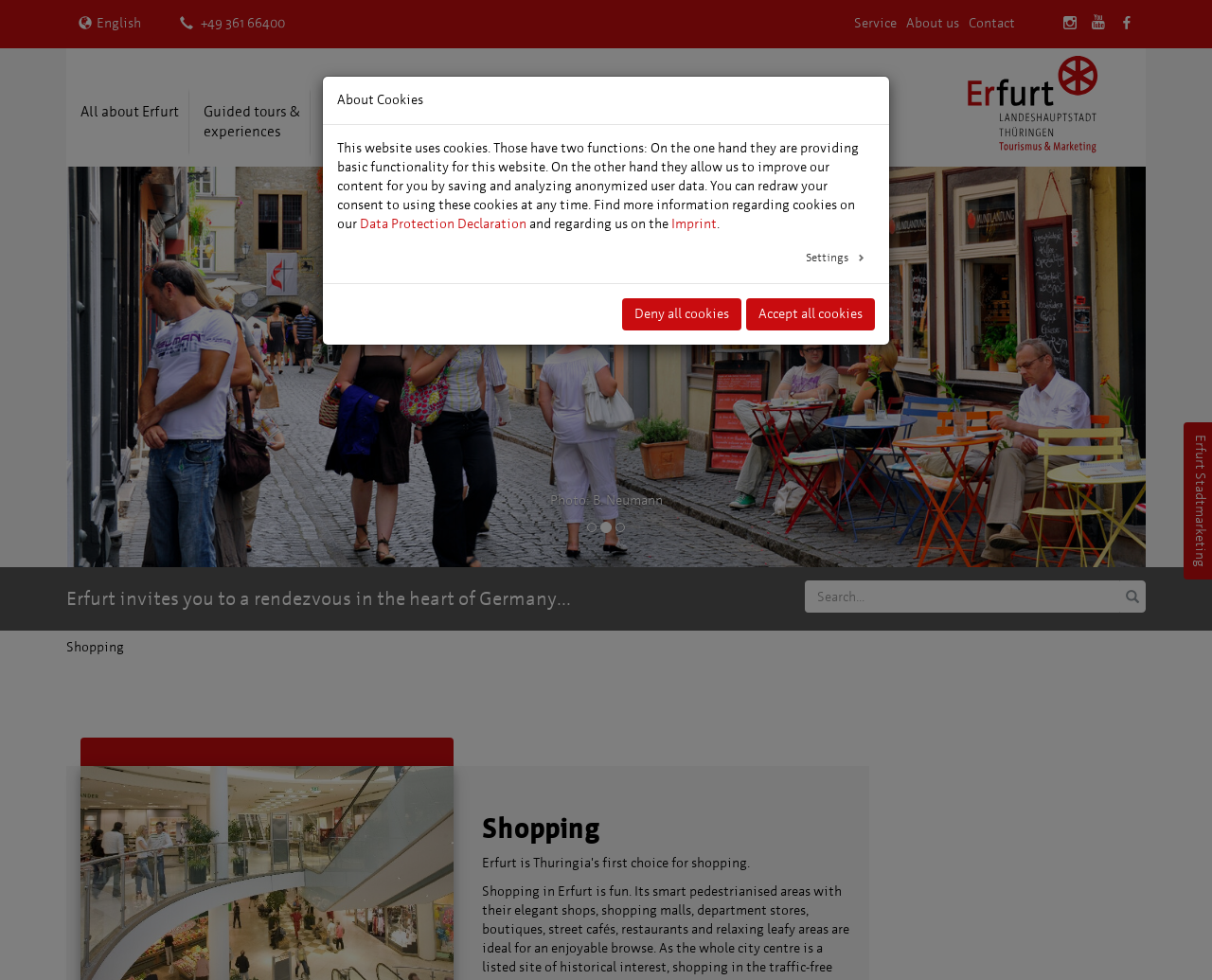Based on the image, please elaborate on the answer to the following question:
What is the phone number of Erfurt Tourismus?

The phone number of Erfurt Tourismus is +49 361 66400, which is mentioned in the link '+49 361 66400'.